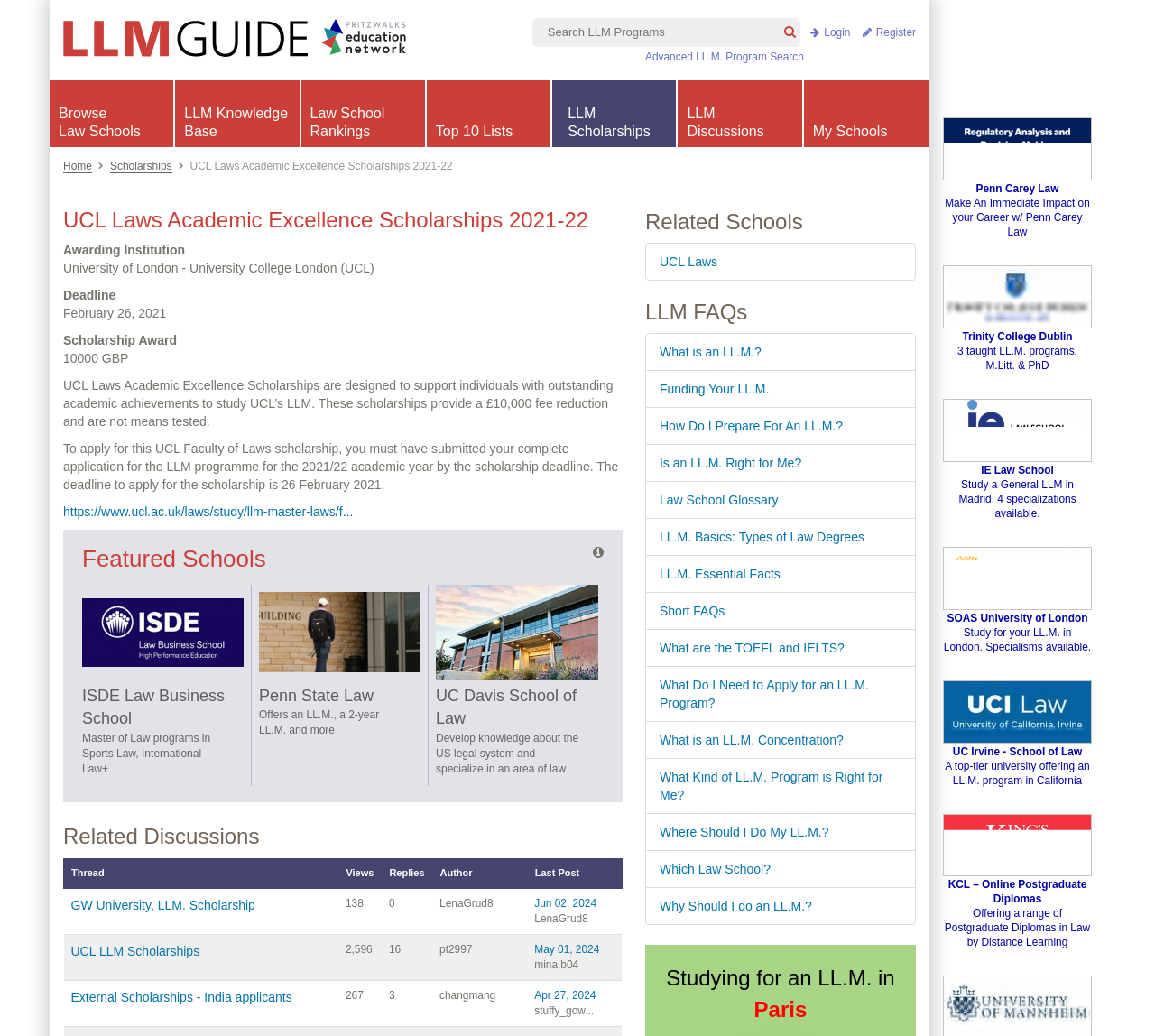Analyze and describe the webpage in a detailed narrative.

This webpage is a directory for prospective LLM students, providing information on law schools and scholarships. At the top, there are two links with accompanying images, followed by a search bar and a button to search for LLM programs. To the right of the search bar, there are links to log in and register.

Below the search bar, there are several links to browse law schools, access the LLM knowledge base, view law school rankings, and explore top 10 lists. Further down, there is a heading "UCL Laws Academic Excellence Scholarships 2021-22" with details about the awarding institution, deadline, scholarship award, and eligibility criteria. There is also a paragraph describing the scholarship and a link to apply.

On the right side of the page, there is a section featuring three law schools with images and links to their programs. Below this section, there is a heading "Related Discussions" with a table displaying threads related to LLM scholarships and programs. Each thread has columns for the thread title, views, replies, author, and last post.

At the bottom of the page, there are links to related schools and LLM FAQs, including questions about what an LLM is, funding options, and preparation tips.